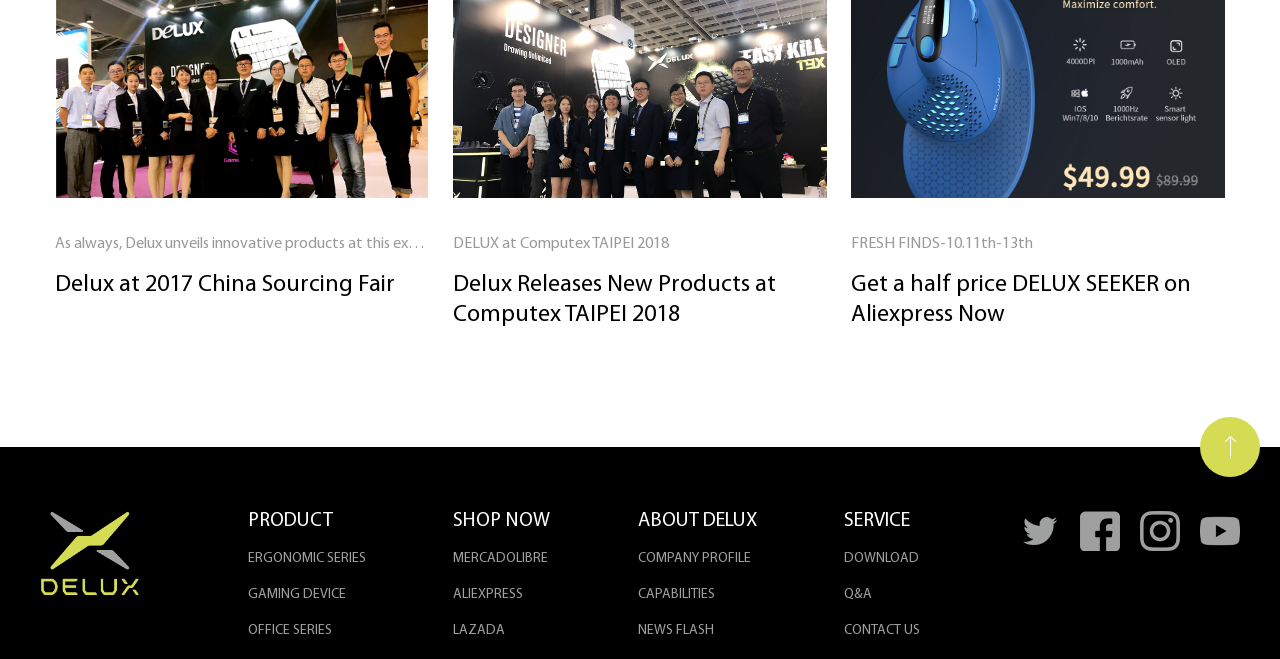Bounding box coordinates must be specified in the format (top-left x, top-left y, bottom-right x, bottom-right y). All values should be floating point numbers between 0 and 1. What are the bounding box coordinates of the UI element described as: title="YouTube"

[0.938, 0.775, 0.969, 0.836]